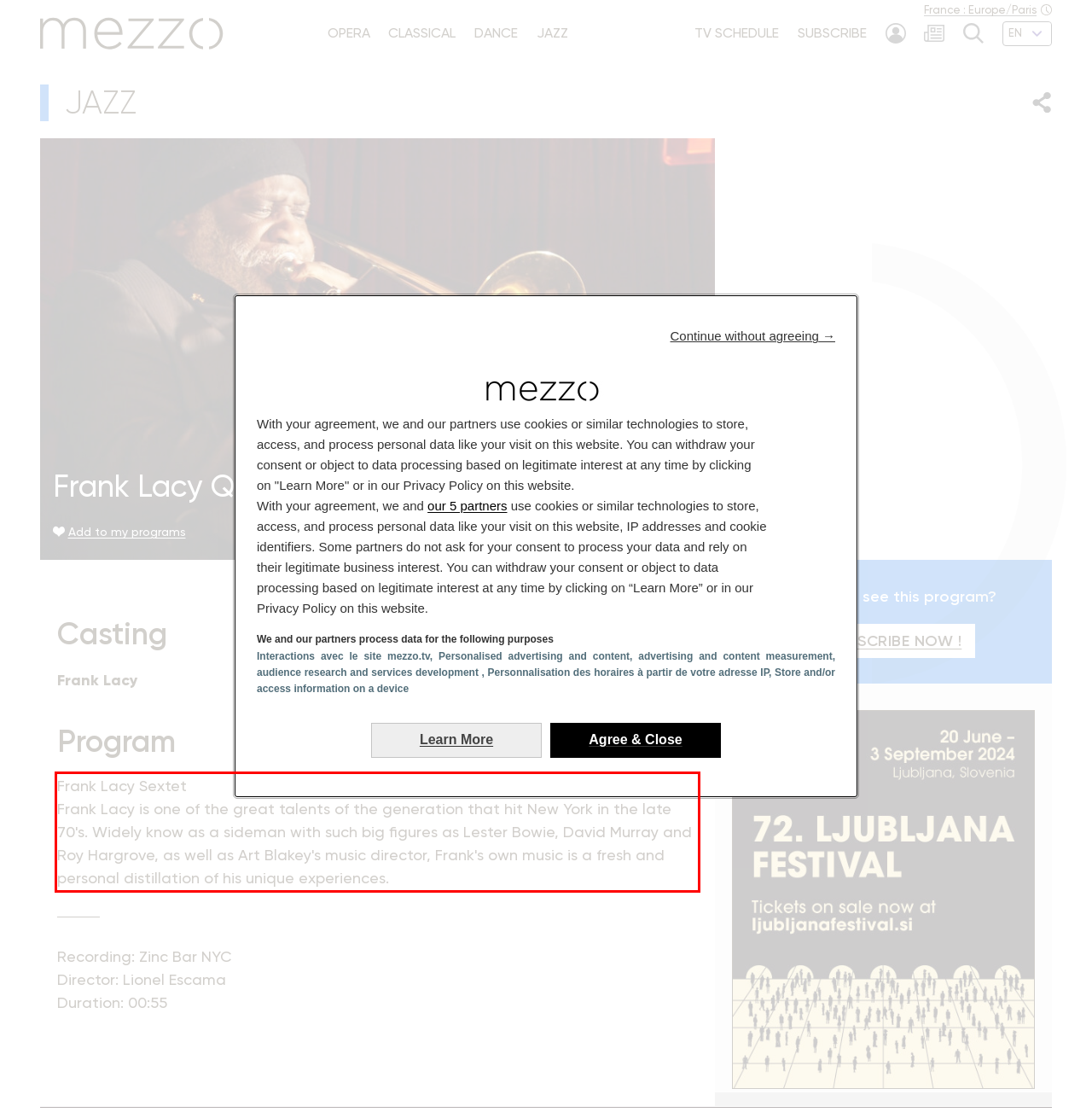Please perform OCR on the text within the red rectangle in the webpage screenshot and return the text content.

Frank Lacy Sextet Frank Lacy is one of the great talents of the generation that hit New York in the late 70's. Widely know as a sideman with such big figures as Lester Bowie, David Murray and Roy Hargrove, as well as Art Blakey's music director, Frank's own music is a fresh and personal distillation of his unique experiences.